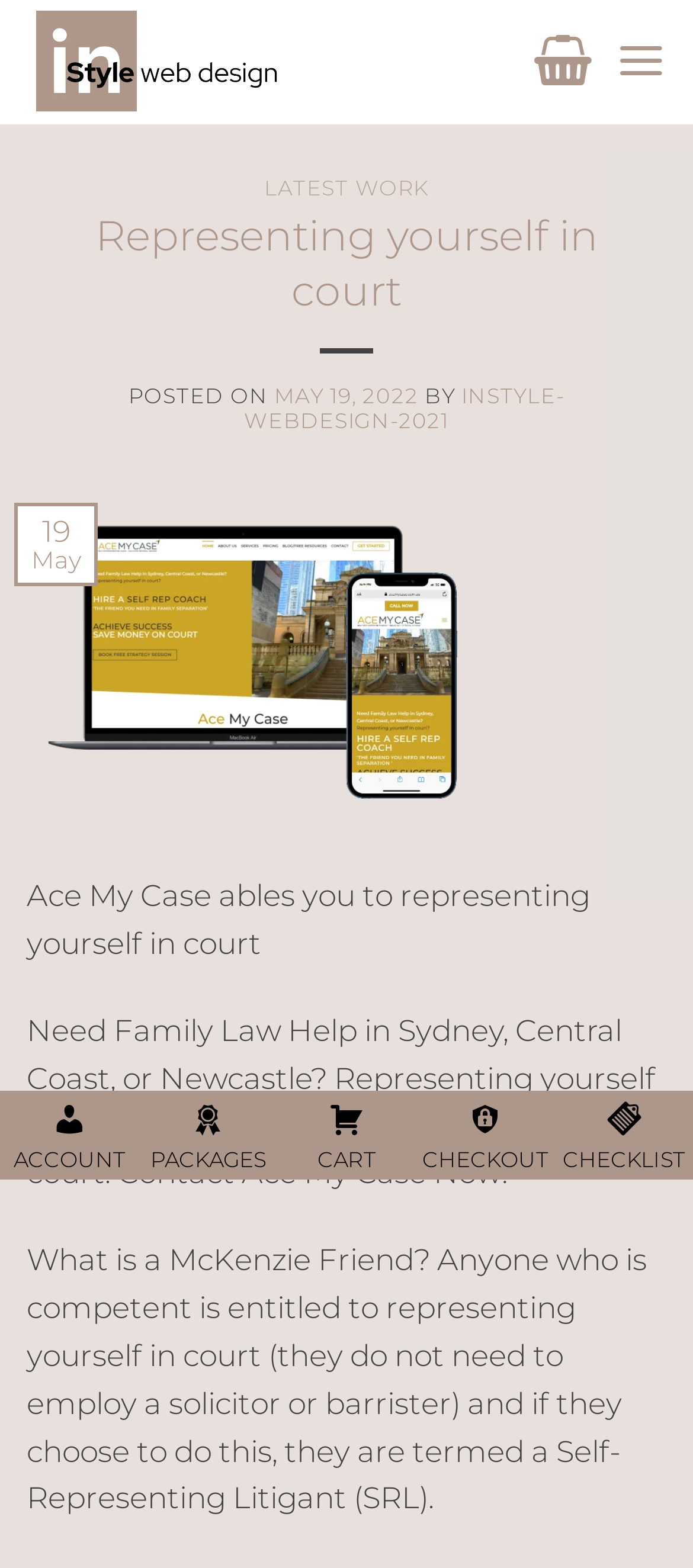Please mark the bounding box coordinates of the area that should be clicked to carry out the instruction: "Click on the 'Menu' button".

[0.889, 0.009, 0.962, 0.07]